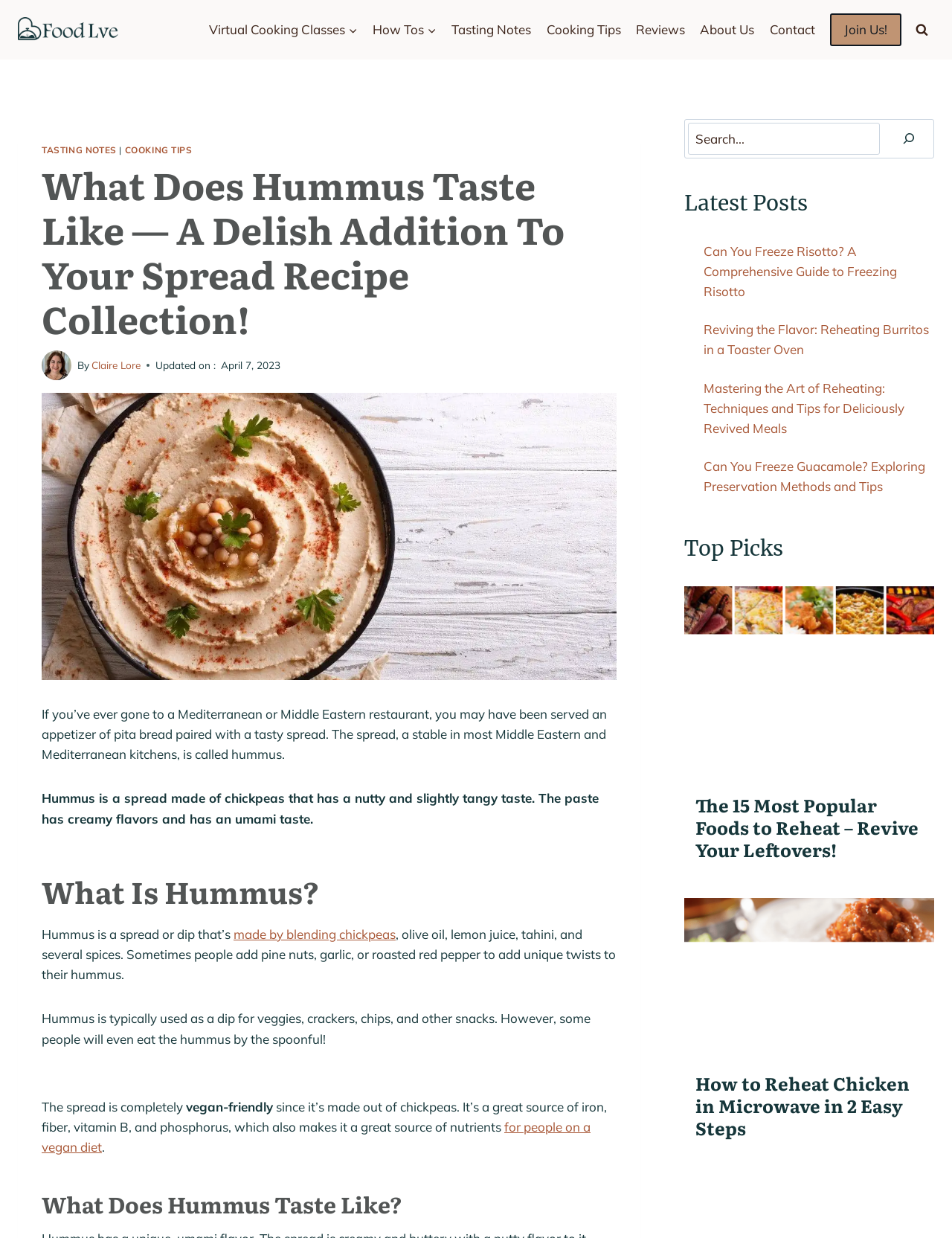Is hummus vegan-friendly?
Based on the image, provide a one-word or brief-phrase response.

Yes